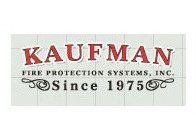How long has the company been in operation?
With the help of the image, please provide a detailed response to the question.

The tagline 'Since 1975' signifies the company's longstanding history and expertise in the industry, suggesting a commitment to quality and reliable service.